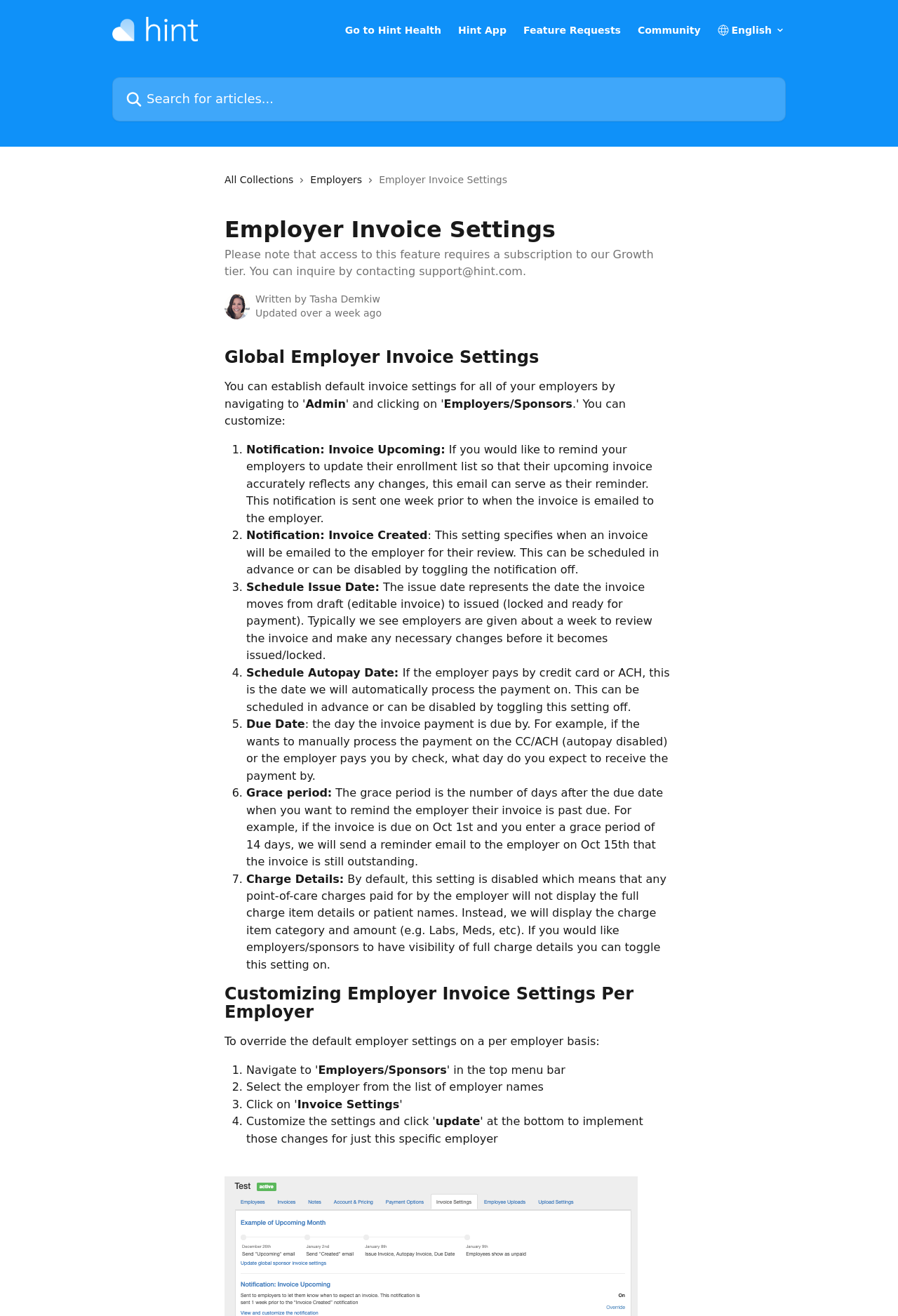Please provide a one-word or short phrase answer to the question:
How many types of notifications are mentioned?

Three